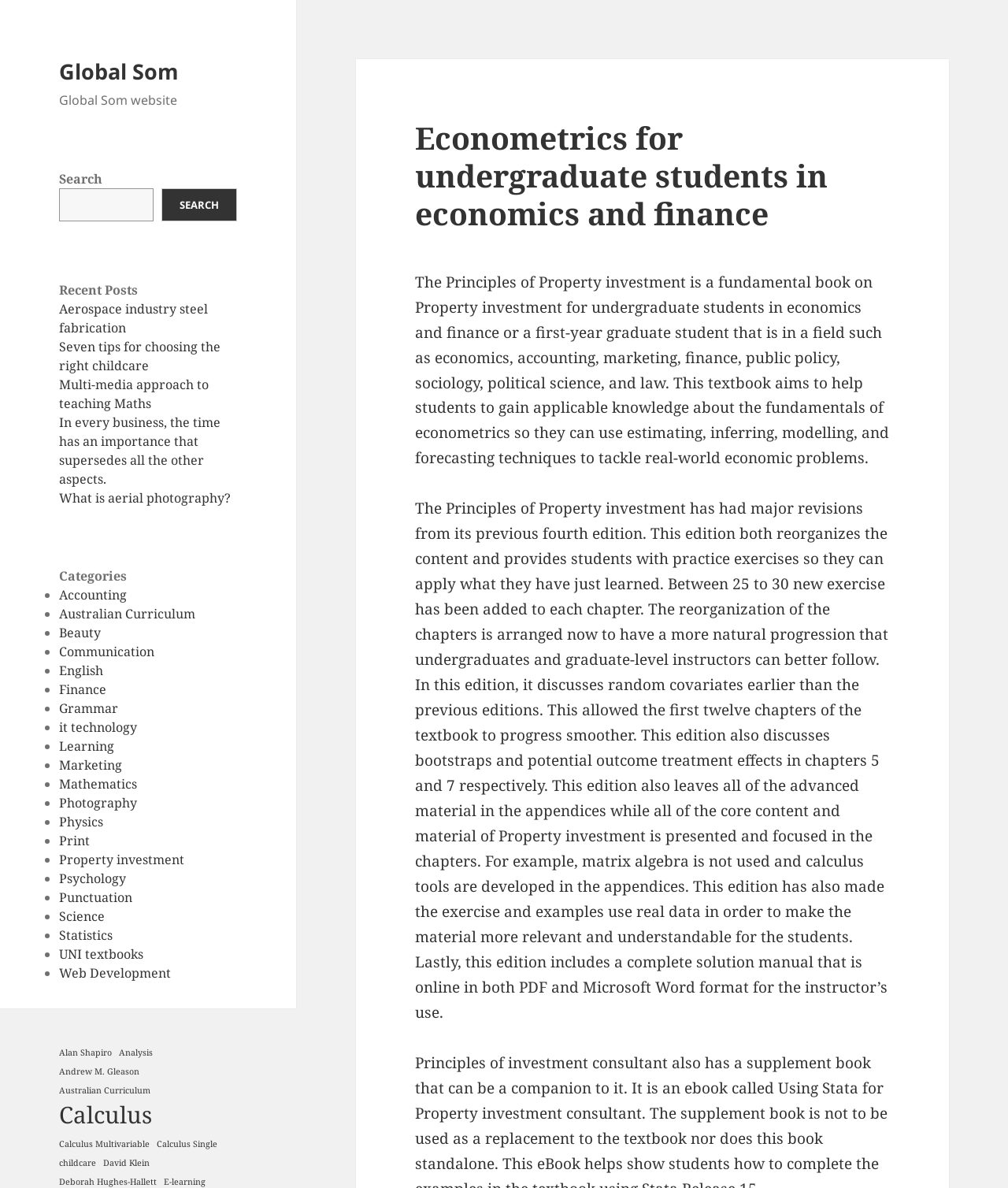Can you find the bounding box coordinates for the element that needs to be clicked to execute this instruction: "Learn more about 'Econometrics for undergraduate students in economics and finance'"? The coordinates should be given as four float numbers between 0 and 1, i.e., [left, top, right, bottom].

[0.412, 0.1, 0.882, 0.195]